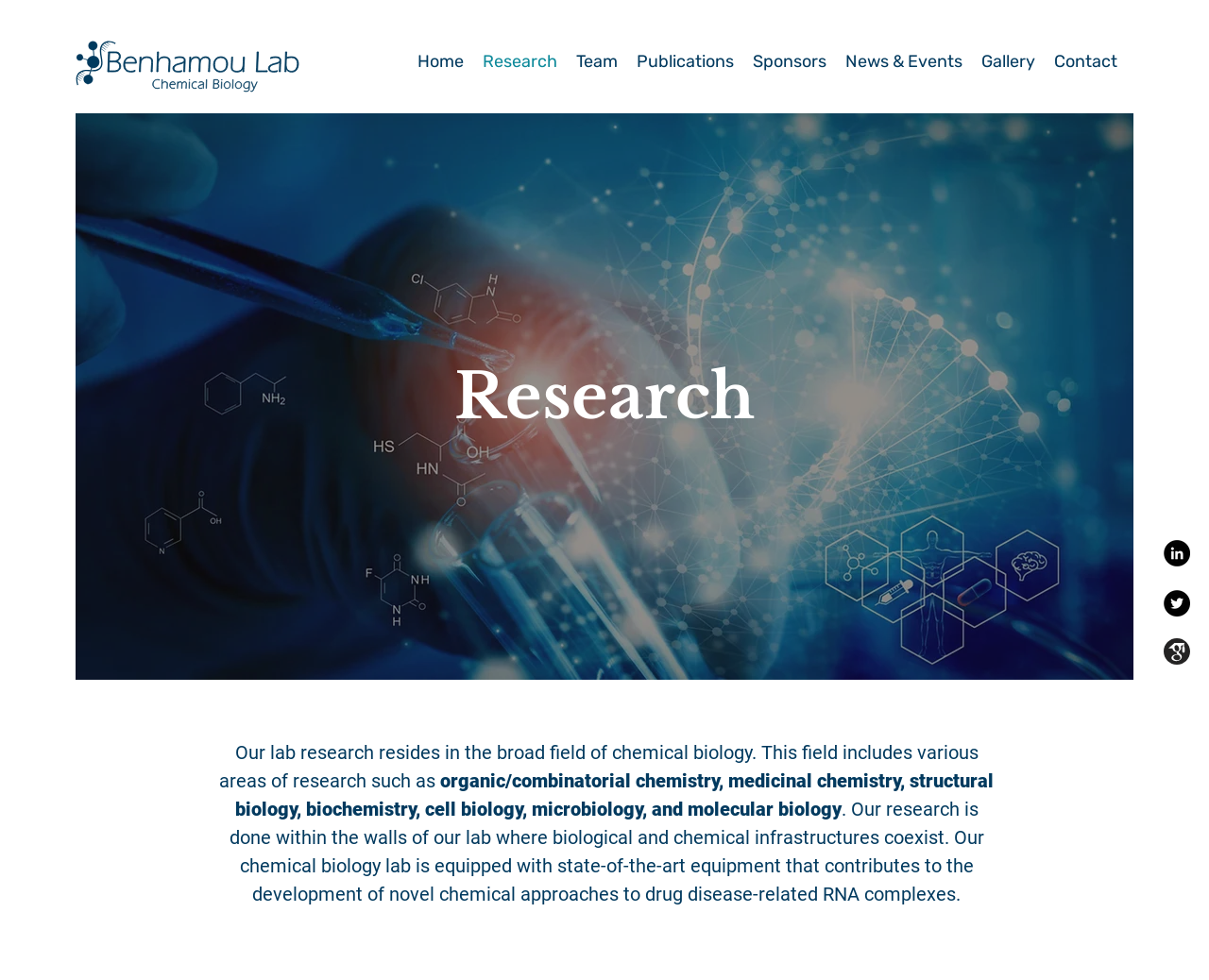Please determine the bounding box coordinates of the section I need to click to accomplish this instruction: "Contact the lab".

[0.864, 0.046, 0.932, 0.08]